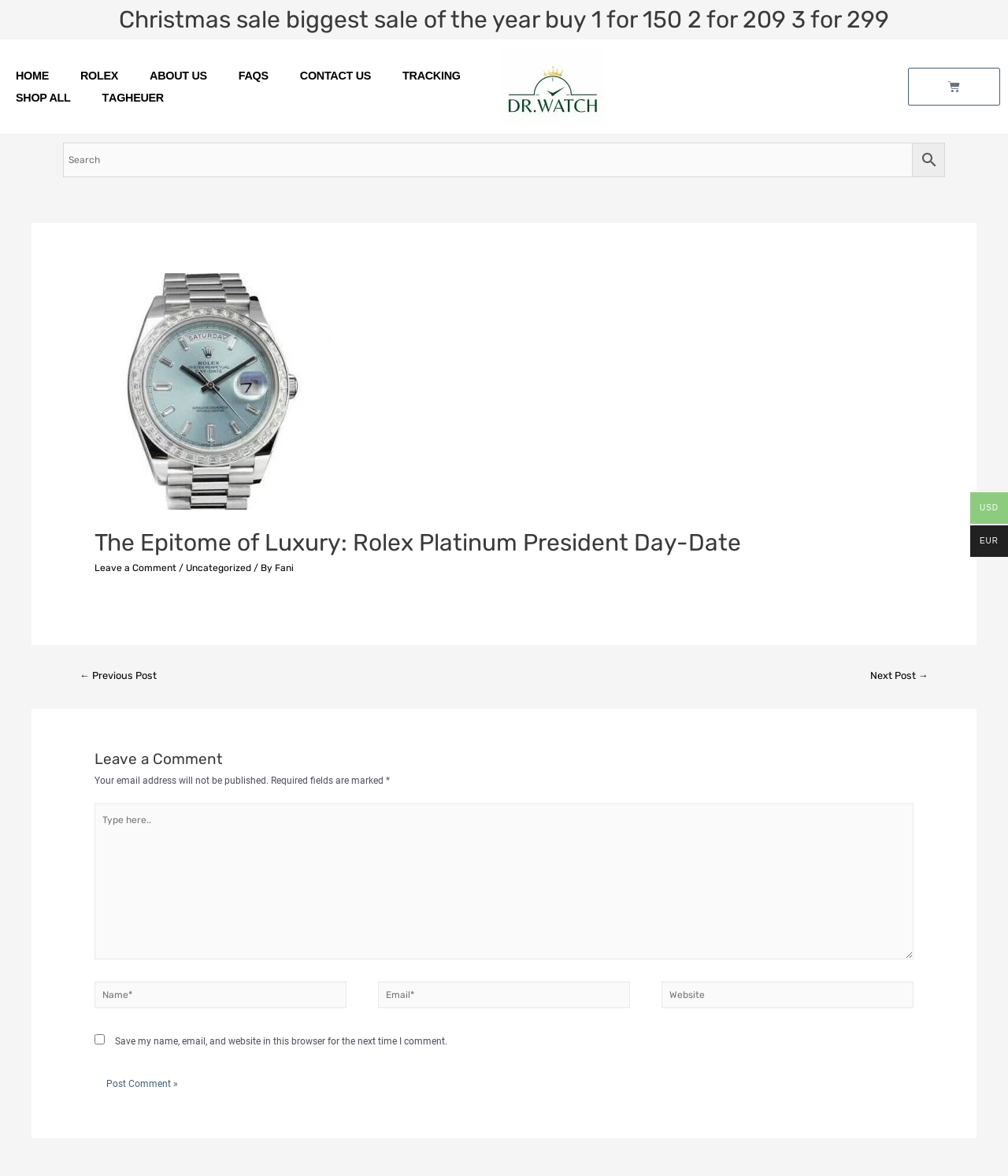Answer the question briefly using a single word or phrase: 
What is the purpose of the search box?

To search the website